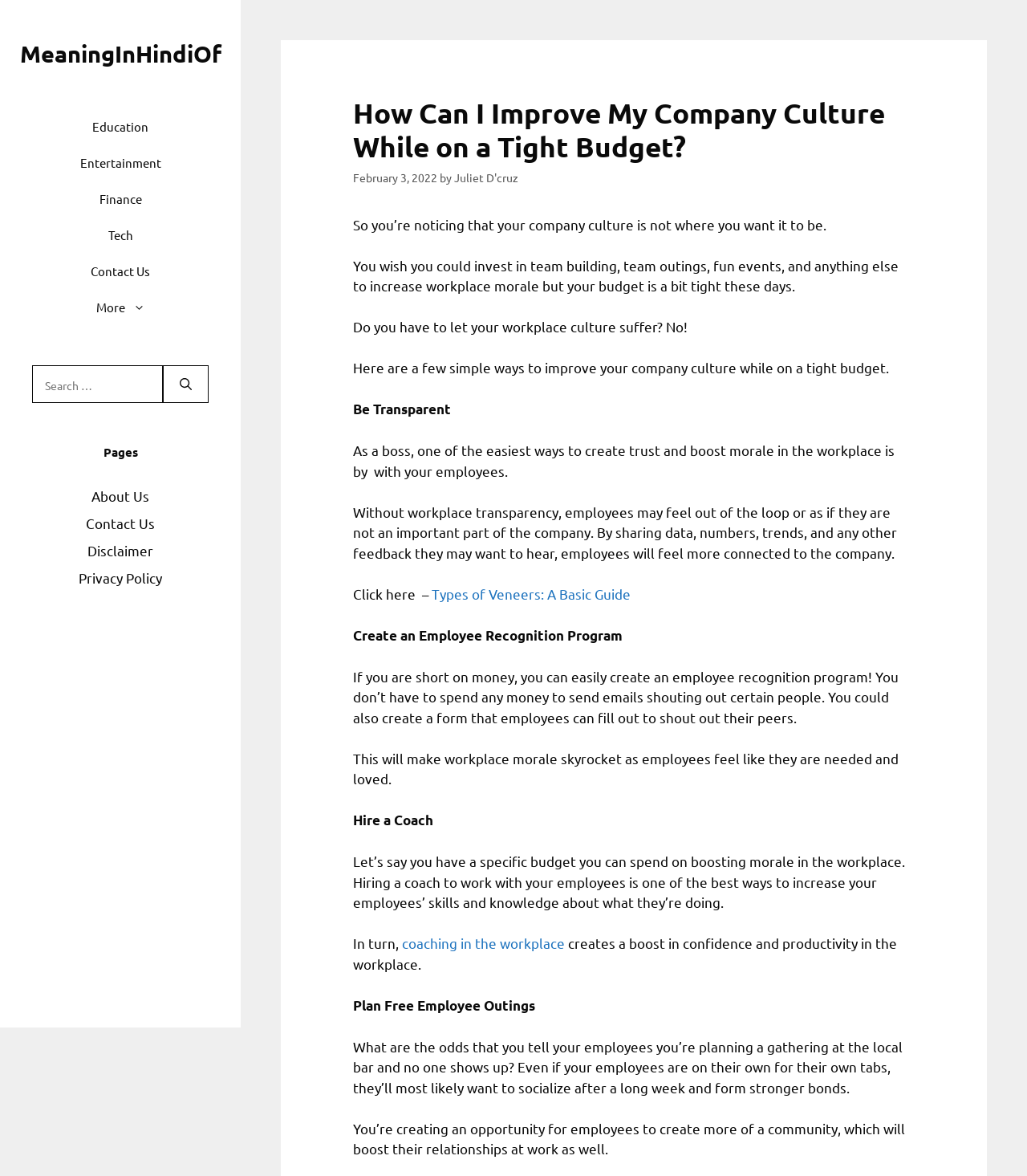Provide a one-word or brief phrase answer to the question:
What is the benefit of planning free employee outings?

Create community